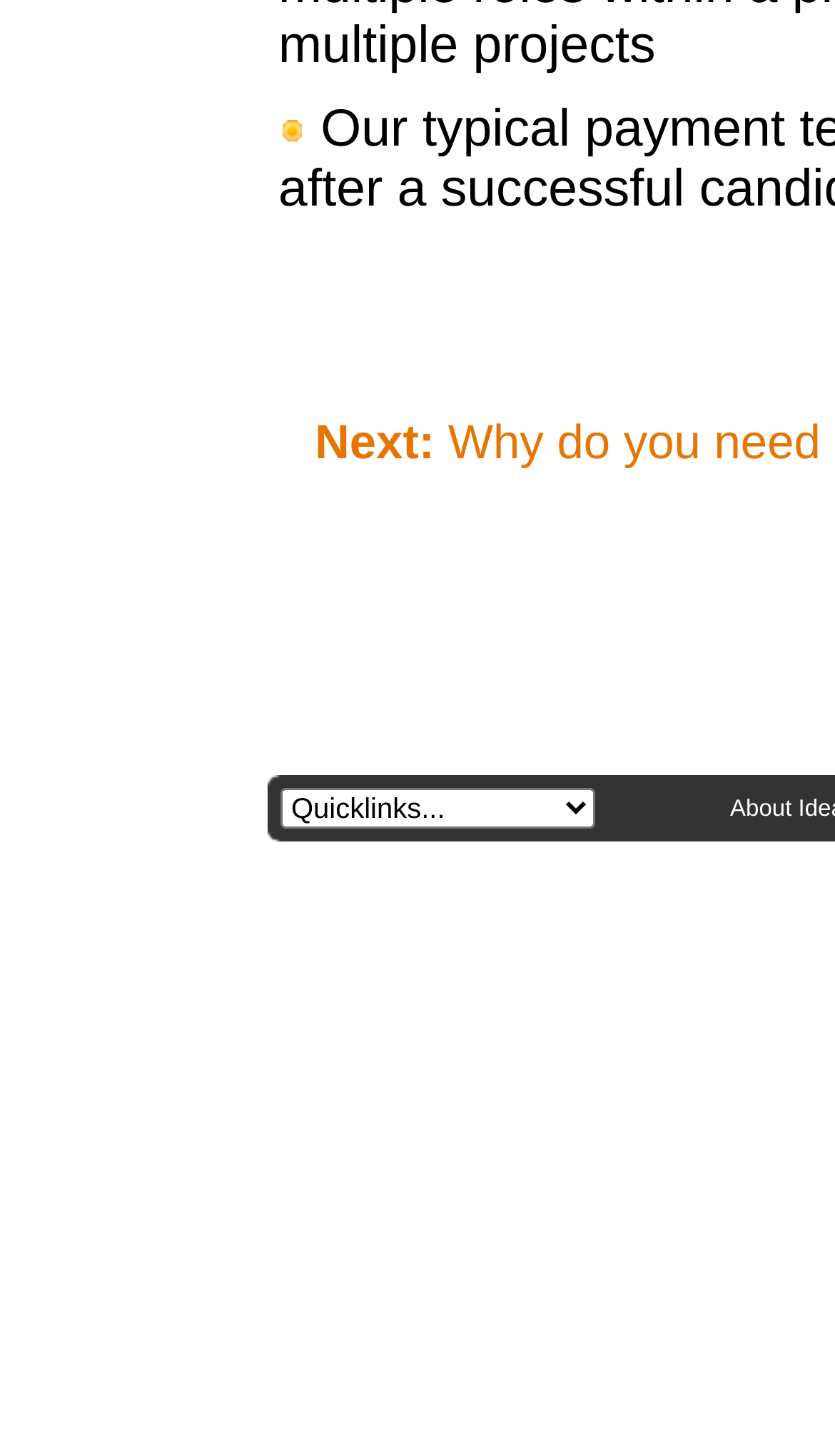Provide a one-word or one-phrase answer to the question:
How many images are on the webpage?

5